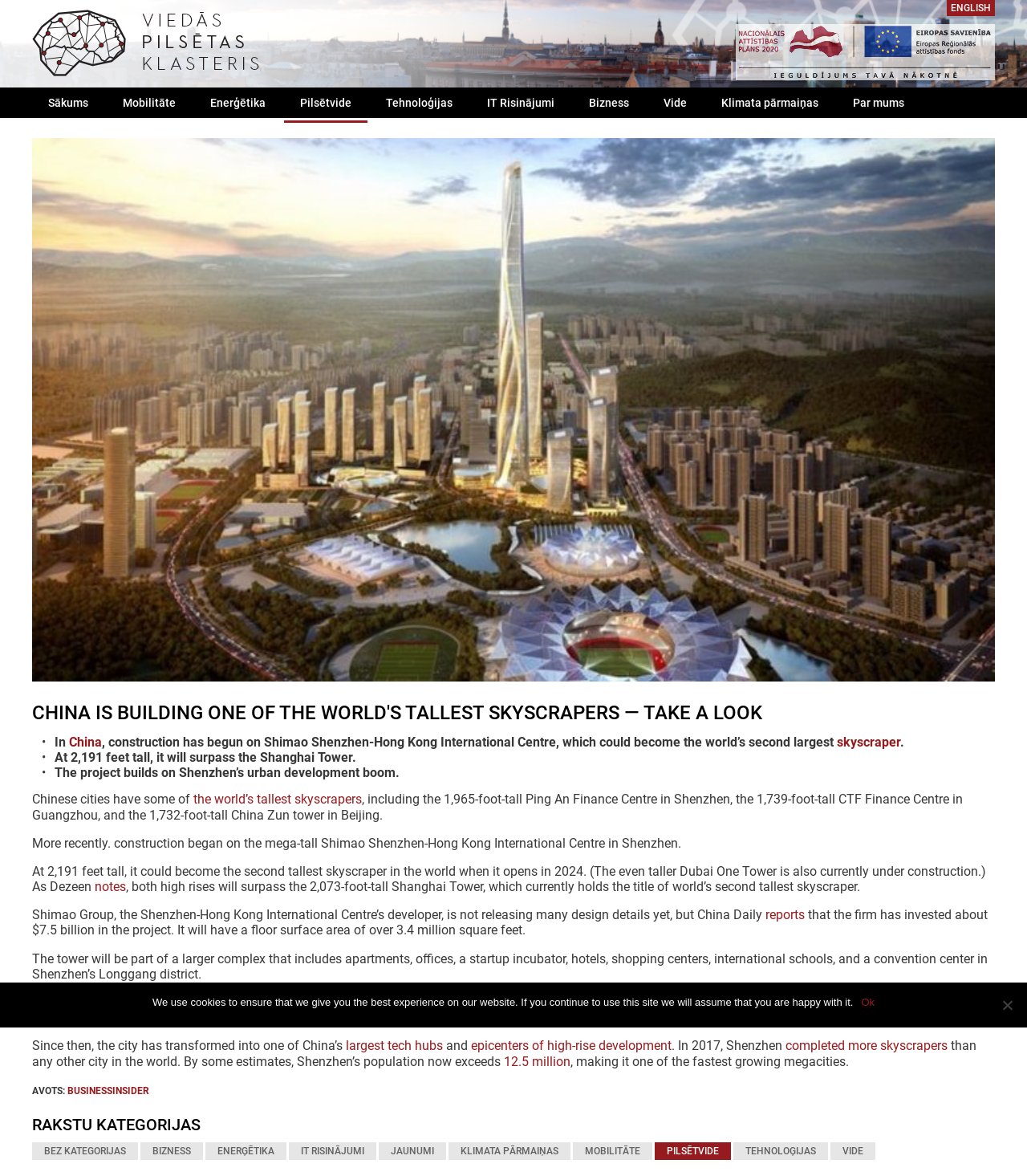Give a detailed explanation of the elements present on the webpage.

The webpage is about Smart City, with a focus on urban development and technology. At the top, there is a logo and a navigation menu with links to various sections, including English, Sākums, Mobilitāte, Enerģētika, and more. Below the navigation menu, there is a large image that takes up most of the width of the page.

The main content of the page is an article about China building one of the world's tallest skyscrapers. The article is divided into several paragraphs, with links to related topics and images. The text describes the skyscraper, its height, and its features, as well as the urban development boom in Shenzhen, China.

To the right of the article, there is a sidebar with links to various categories, including Business, Energy, IT Solutions, and more. At the bottom of the page, there is a cookie notice dialog with a message about using cookies to ensure the best experience on the website.

Overall, the webpage has a clean and organized layout, with a focus on providing information about urban development and technology in a clear and concise manner.